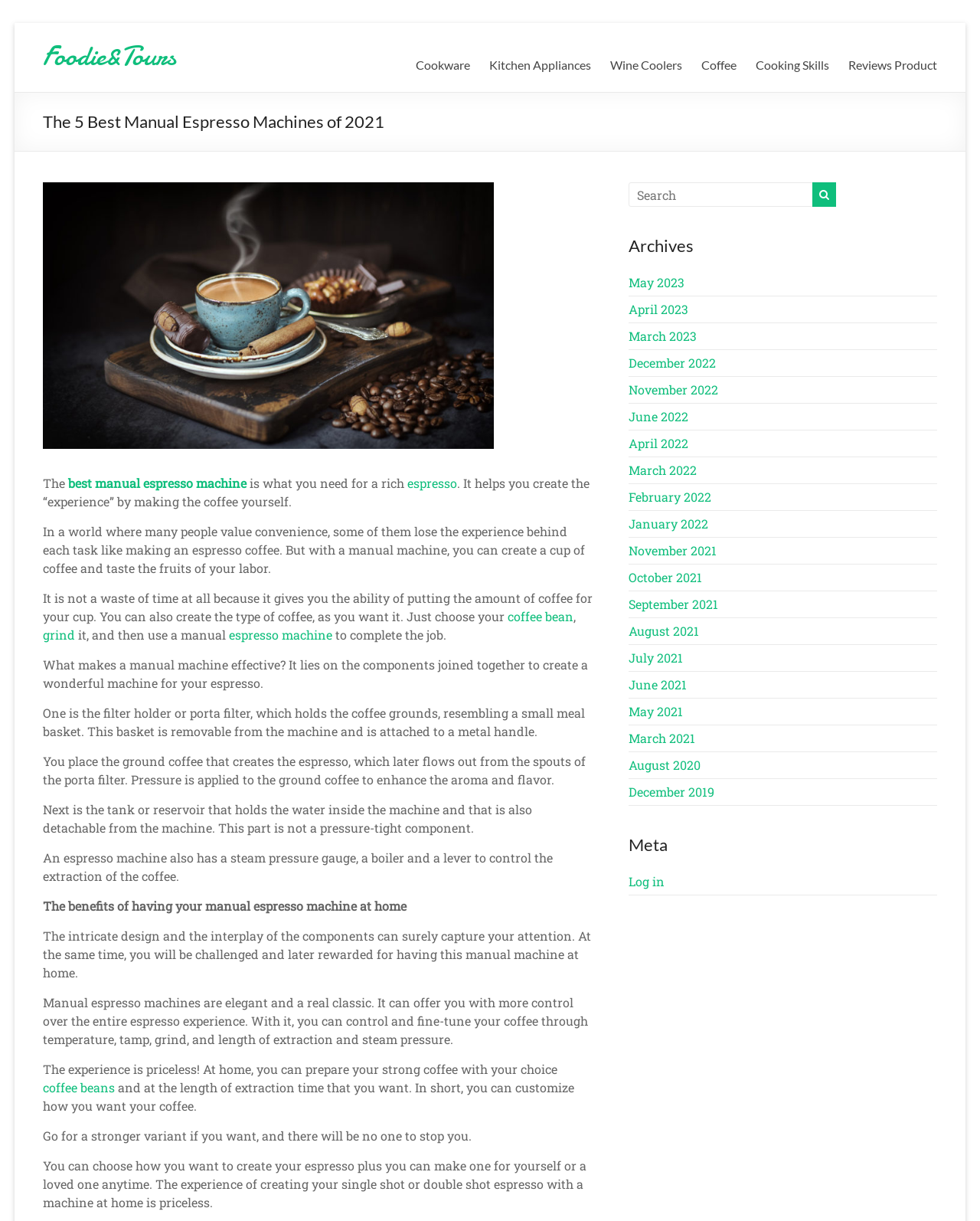Please specify the bounding box coordinates of the clickable region necessary for completing the following instruction: "Search for something". The coordinates must consist of four float numbers between 0 and 1, i.e., [left, top, right, bottom].

[0.641, 0.149, 0.83, 0.169]